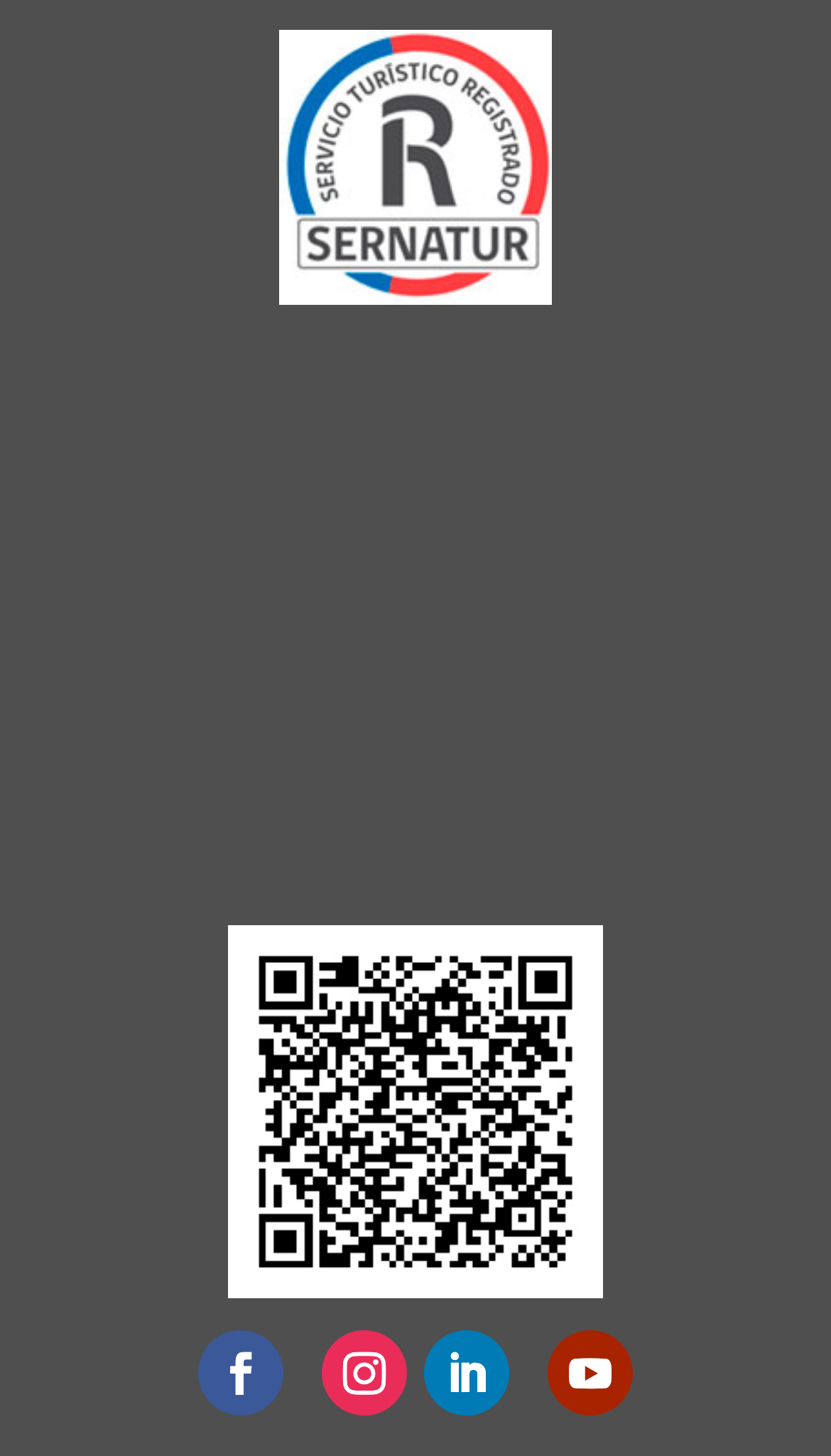How many links are at the bottom of the webpage?
Using the visual information from the image, give a one-word or short-phrase answer.

4